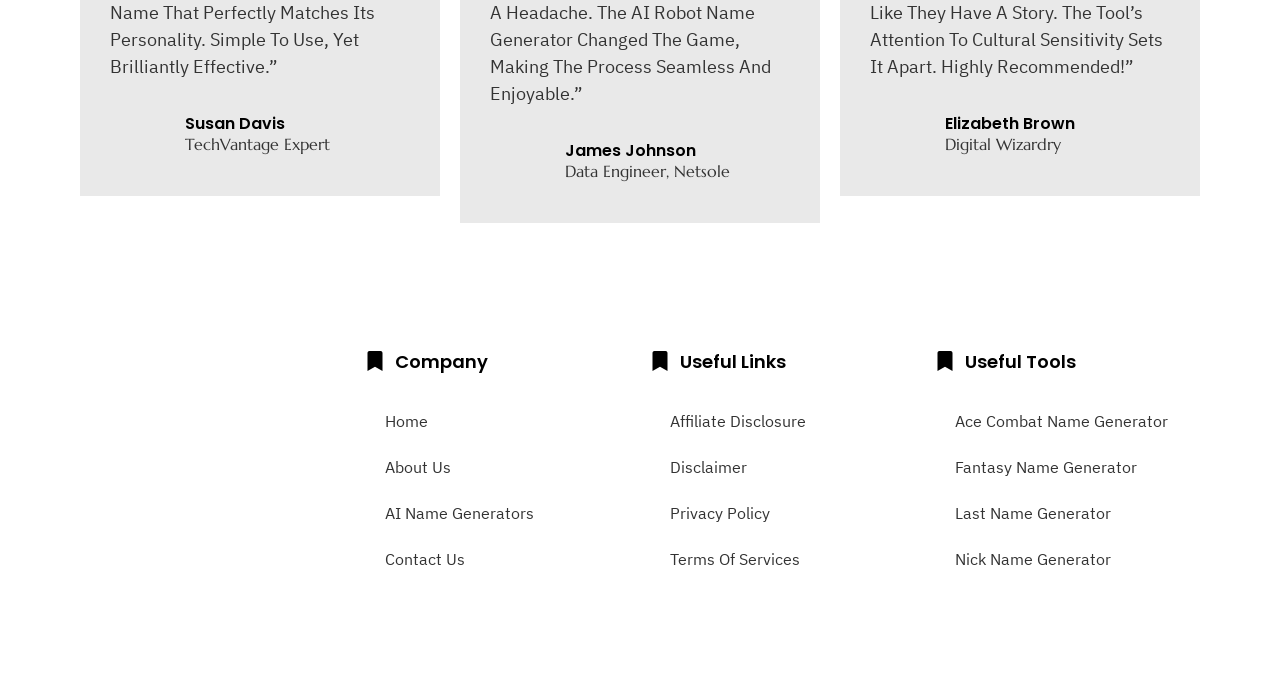How many experts are listed?
Look at the image and respond with a one-word or short phrase answer.

3